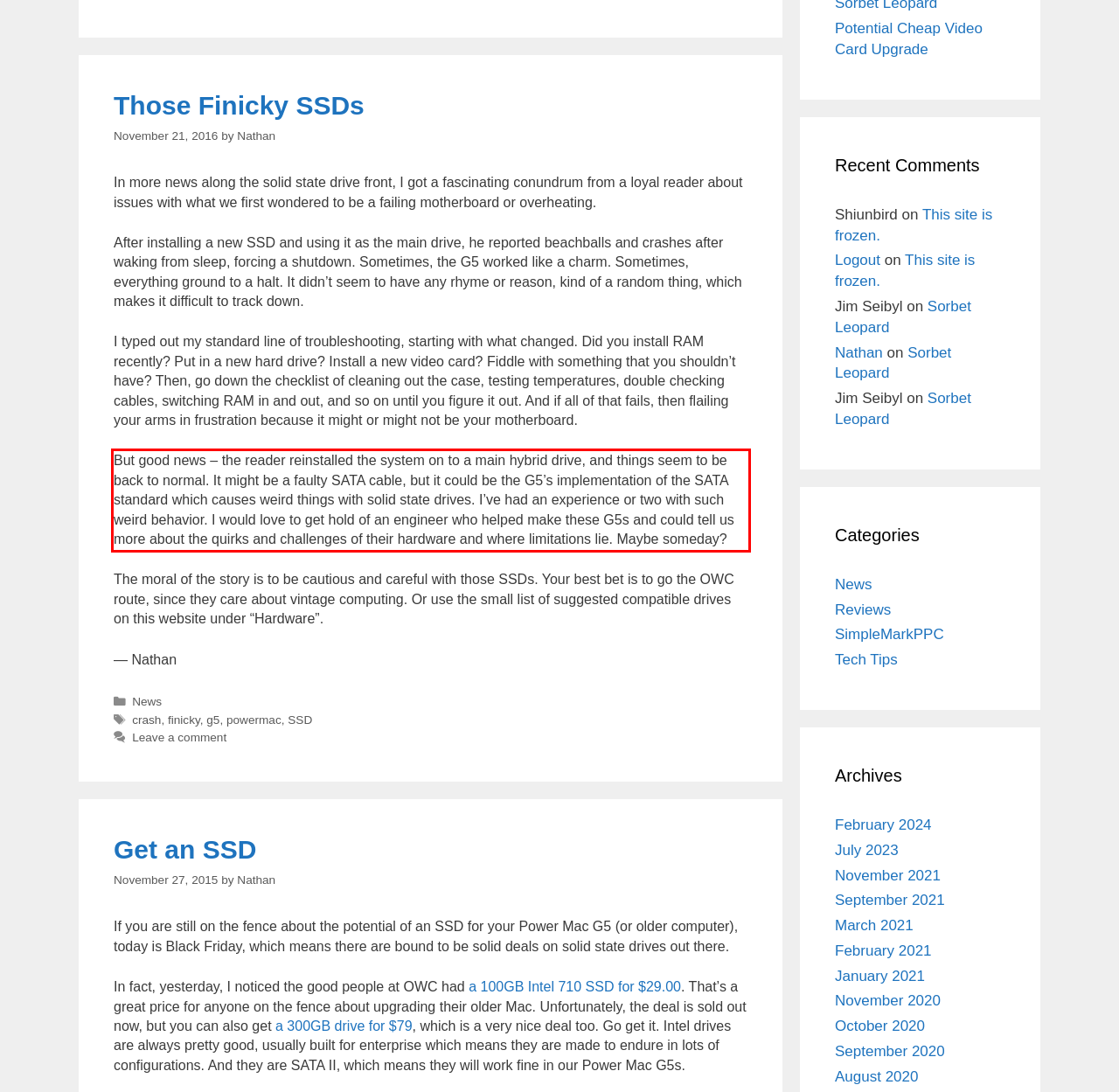Please perform OCR on the text within the red rectangle in the webpage screenshot and return the text content.

But good news – the reader reinstalled the system on to a main hybrid drive, and things seem to be back to normal. It might be a faulty SATA cable, but it could be the G5’s implementation of the SATA standard which causes weird things with solid state drives. I’ve had an experience or two with such weird behavior. I would love to get hold of an engineer who helped make these G5s and could tell us more about the quirks and challenges of their hardware and where limitations lie. Maybe someday?